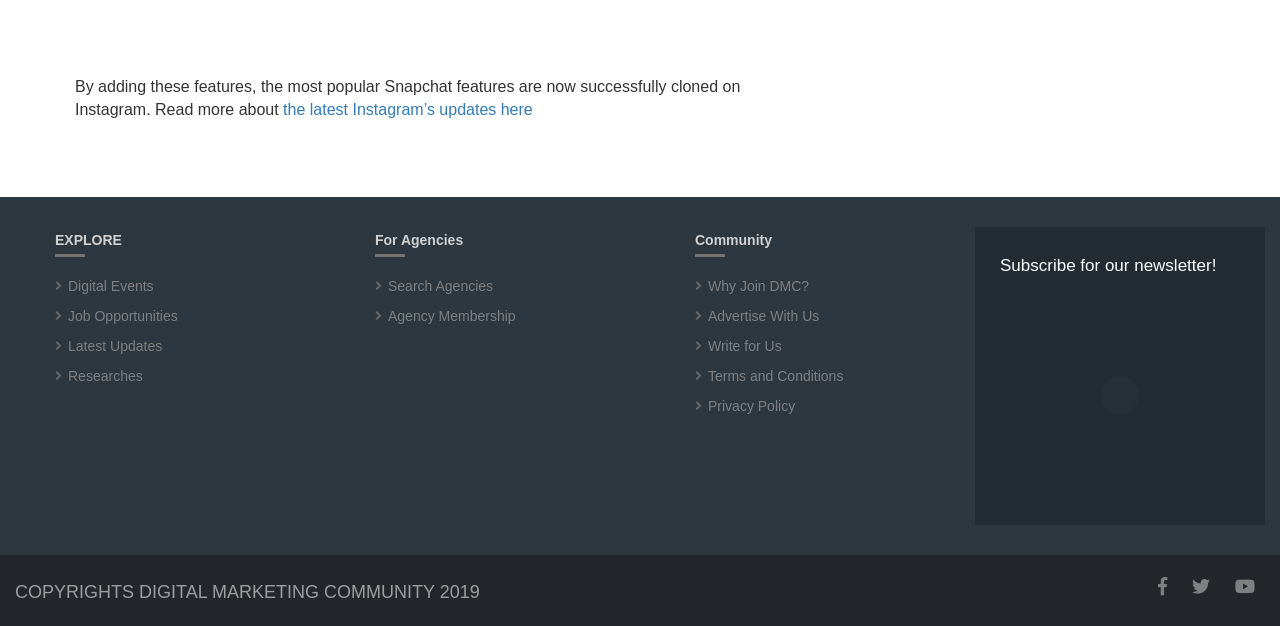Extract the bounding box coordinates for the UI element described as: "Seabass Cycles".

None